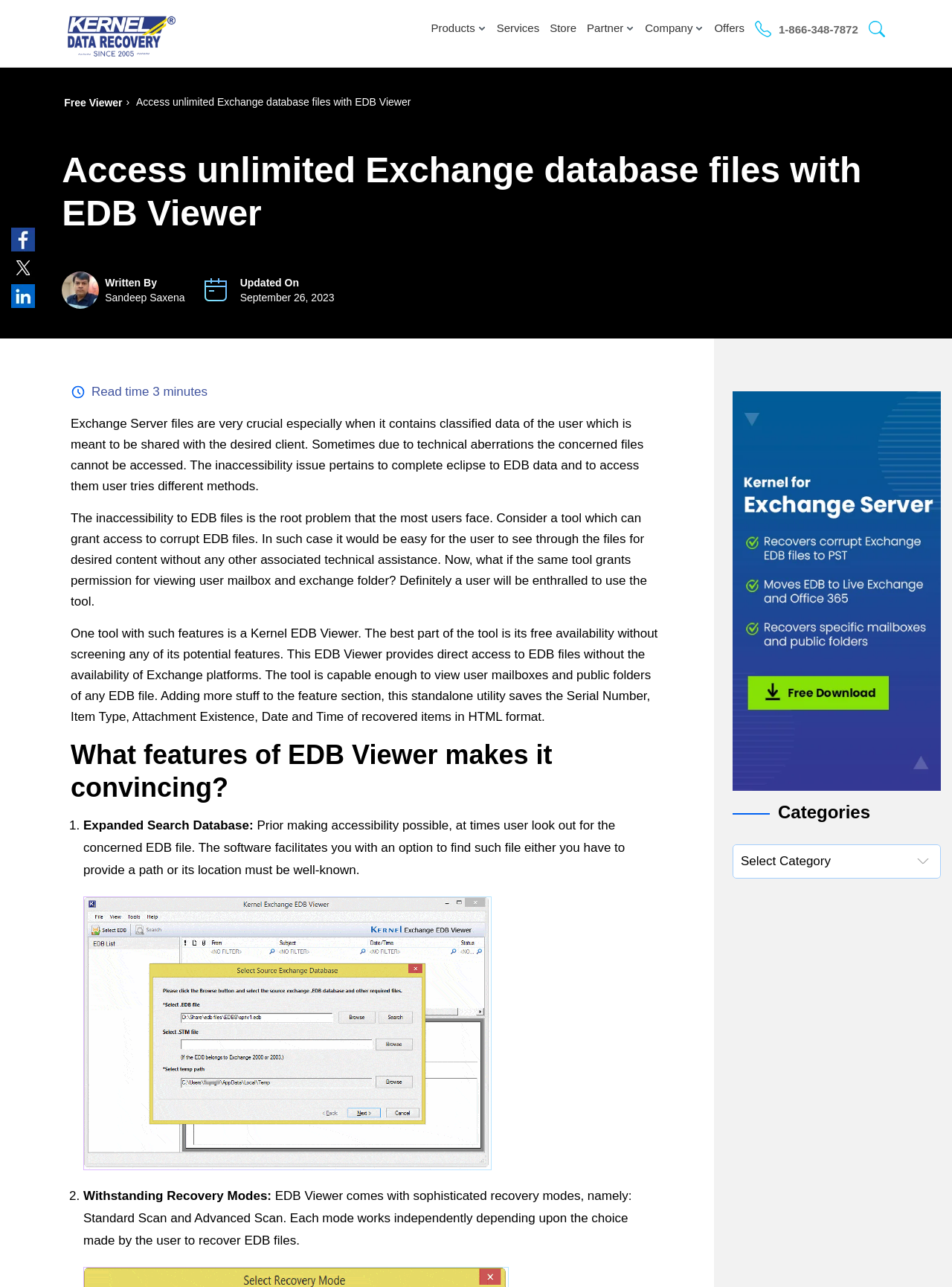What is the purpose of the 'Expanded Search Database' feature?
Please give a detailed and thorough answer to the question, covering all relevant points.

The 'Expanded Search Database' feature is mentioned as one of the features of the EDB Viewer tool. According to the description, this feature facilitates the user to find the concerned EDB file by providing a path or its location.